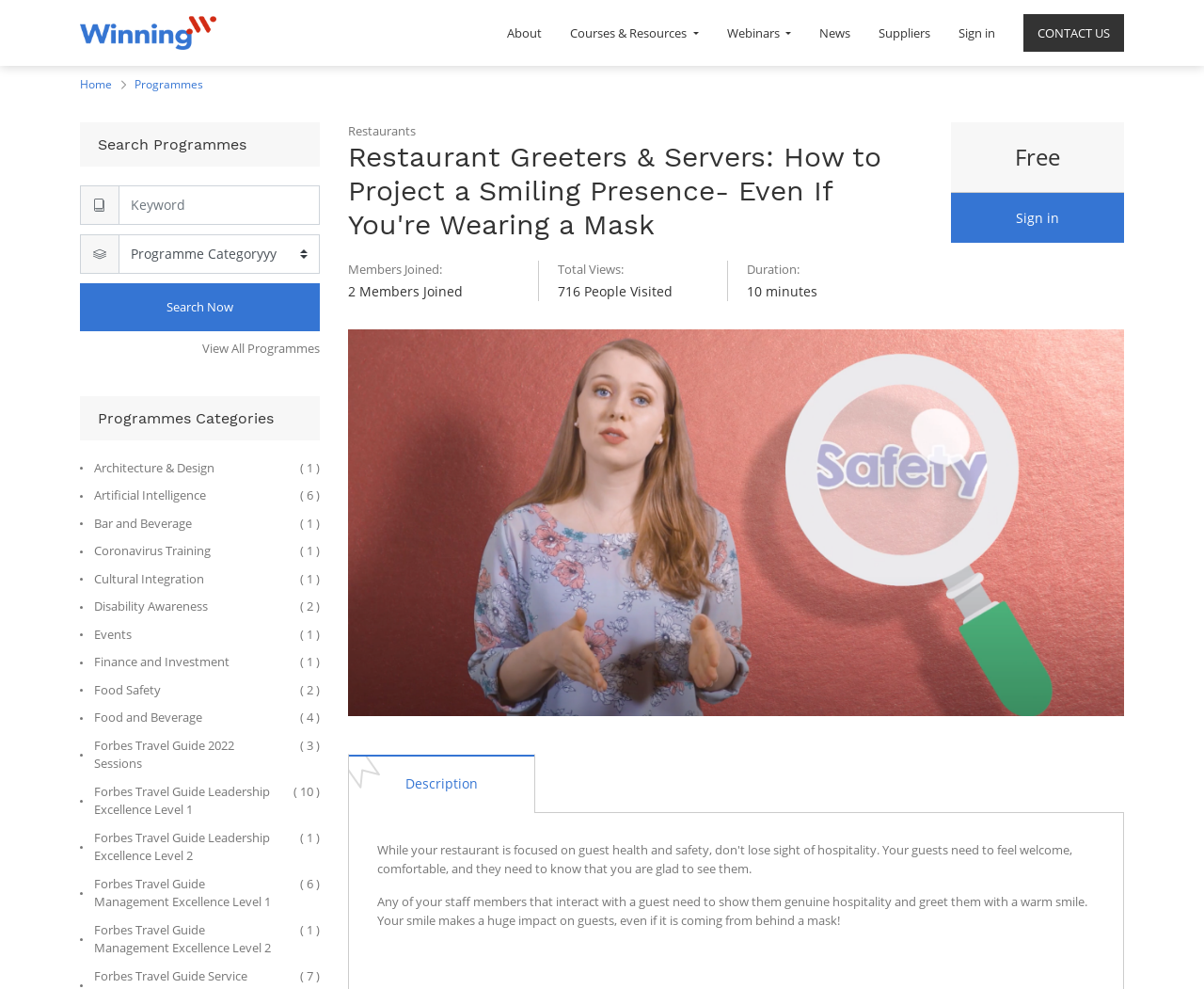Determine the title of the webpage and give its text content.

Restaurant Greeters & Servers: How to Project a Smiling Presence- Even If You're Wearing a Mask